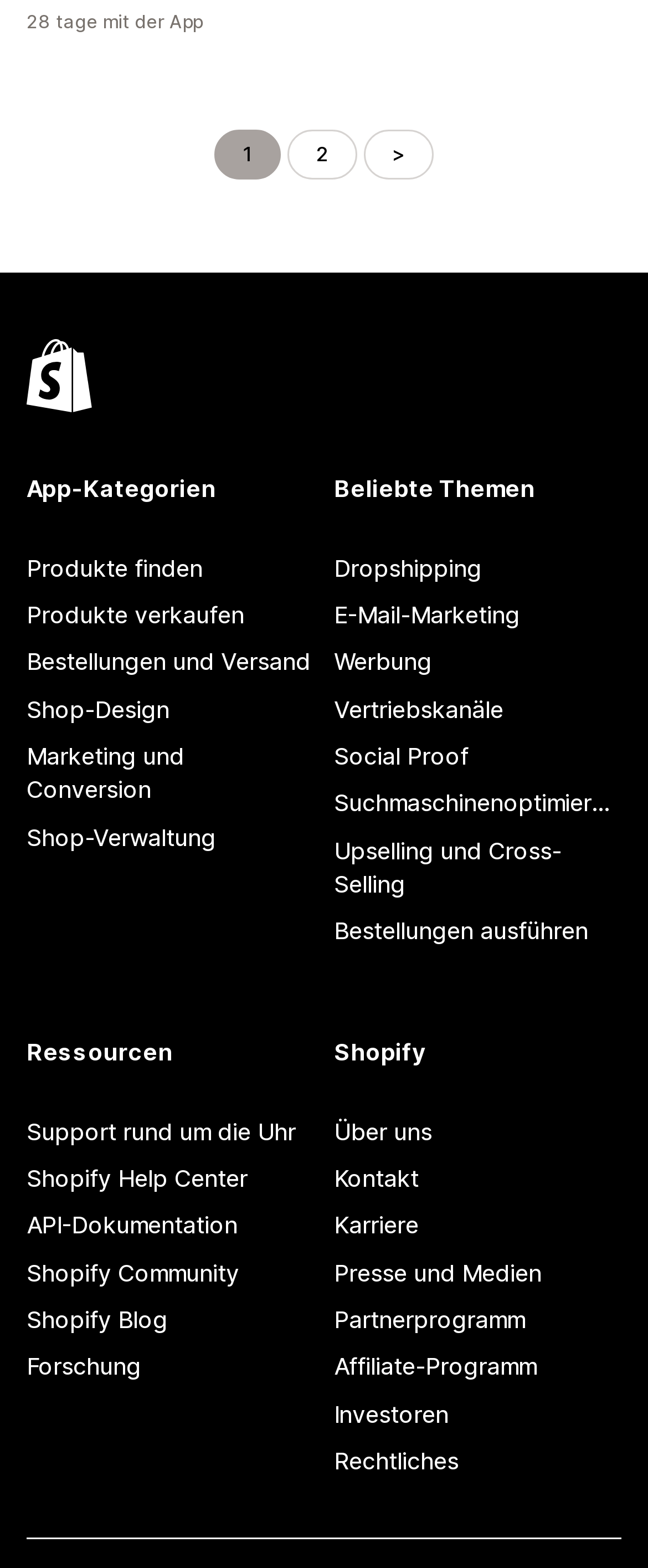Identify the bounding box for the given UI element using the description provided. Coordinates should be in the format (top-left x, top-left y, bottom-right x, bottom-right y) and must be between 0 and 1. Here is the description: Über uns

[0.515, 0.707, 0.959, 0.737]